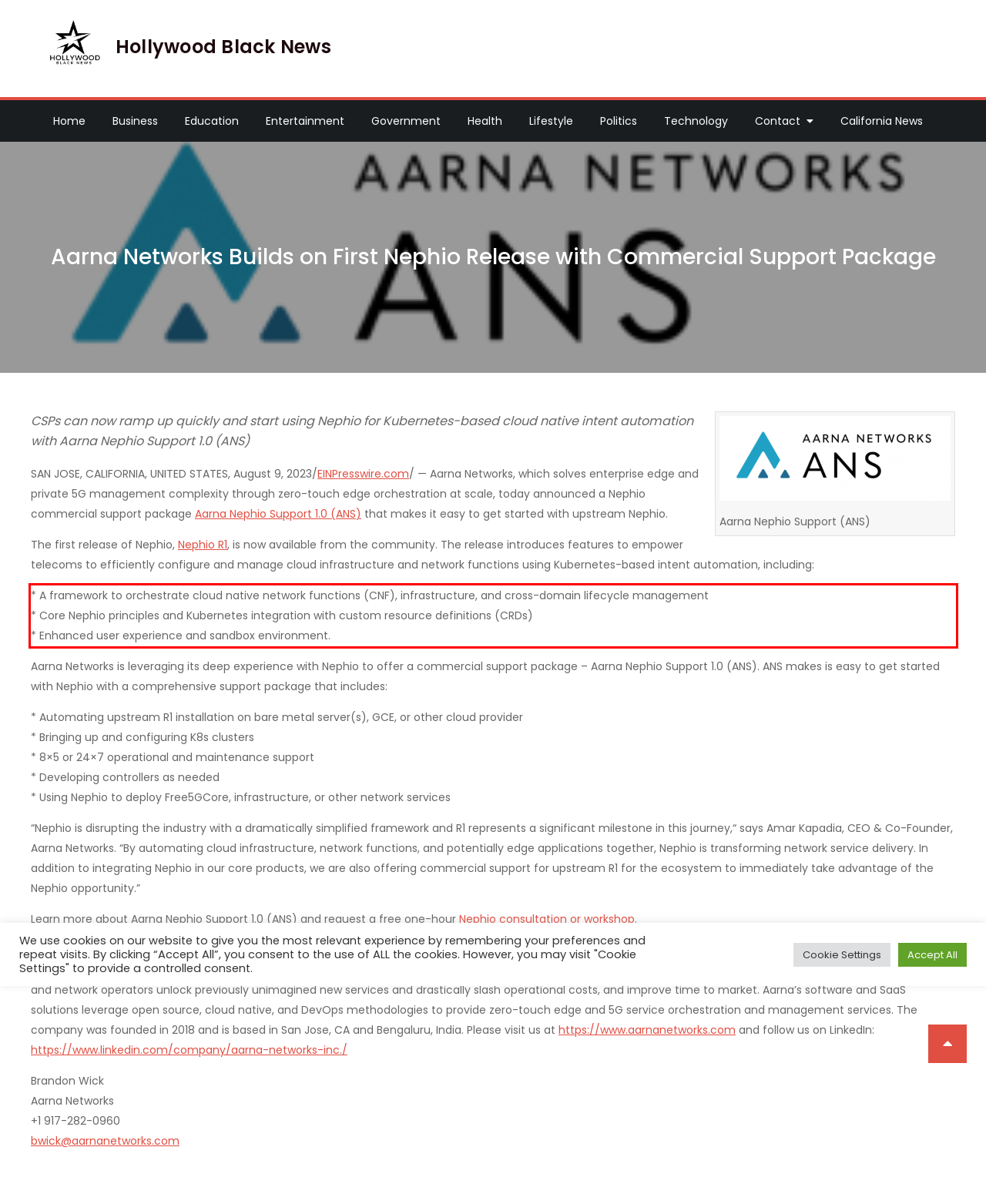Within the provided webpage screenshot, find the red rectangle bounding box and perform OCR to obtain the text content.

* A framework to orchestrate cloud native network functions (CNF), infrastructure, and cross-domain lifecycle management * Core Nephio principles and Kubernetes integration with custom resource definitions (CRDs) * Enhanced user experience and sandbox environment.